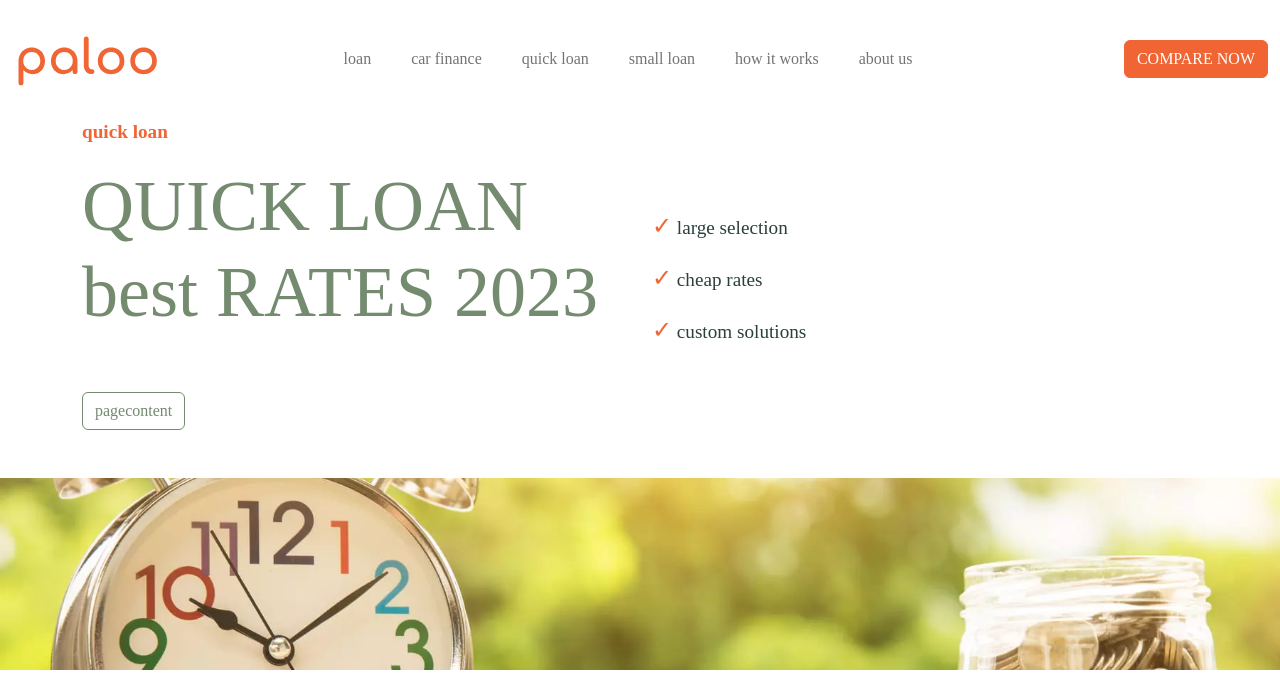Find the bounding box coordinates of the clickable element required to execute the following instruction: "expand the 'pagecontent' button". Provide the coordinates as four float numbers between 0 and 1, i.e., [left, top, right, bottom].

[0.064, 0.572, 0.145, 0.628]